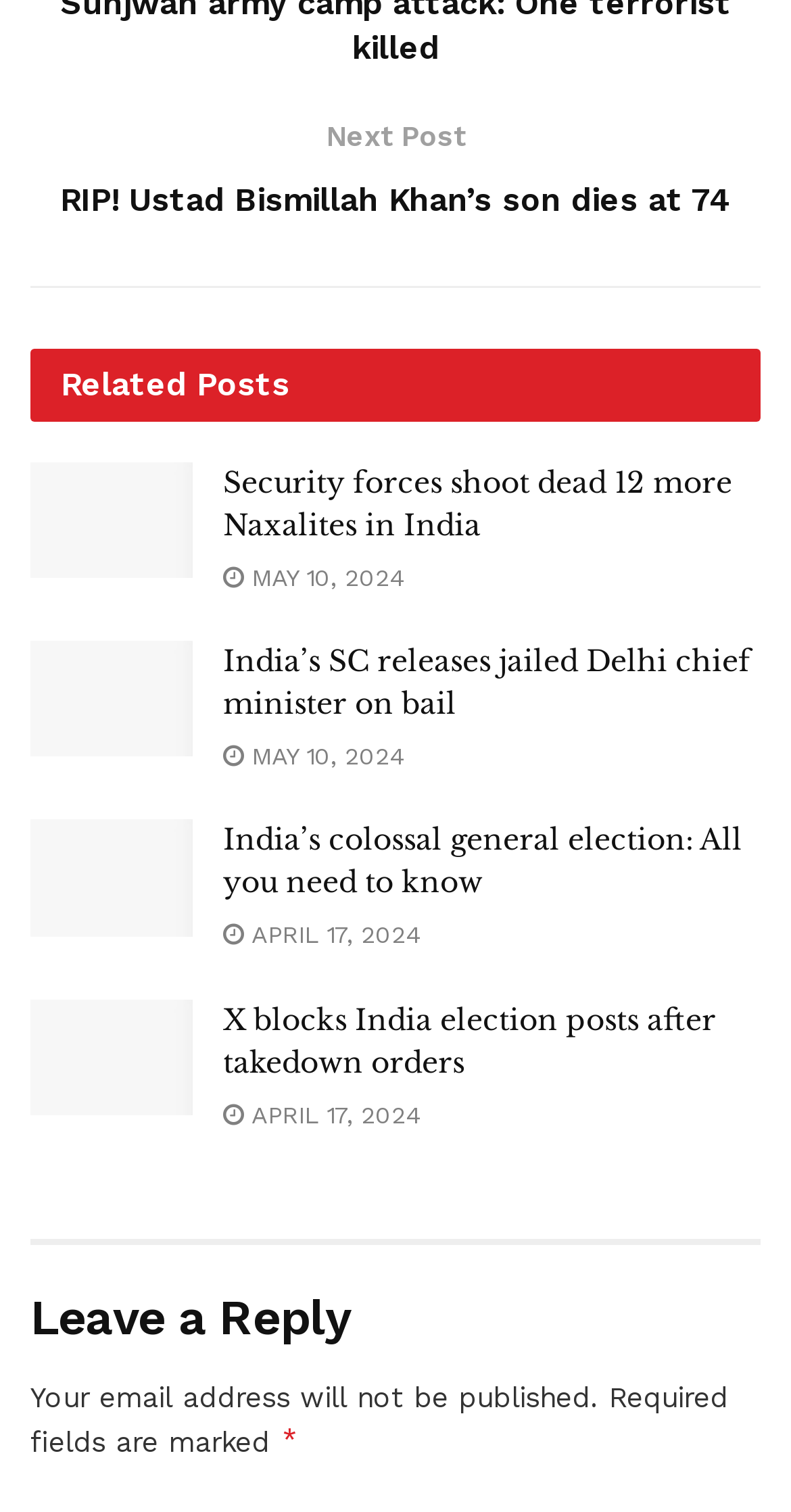How many images are in the second article?
Refer to the image and answer the question using a single word or phrase.

1